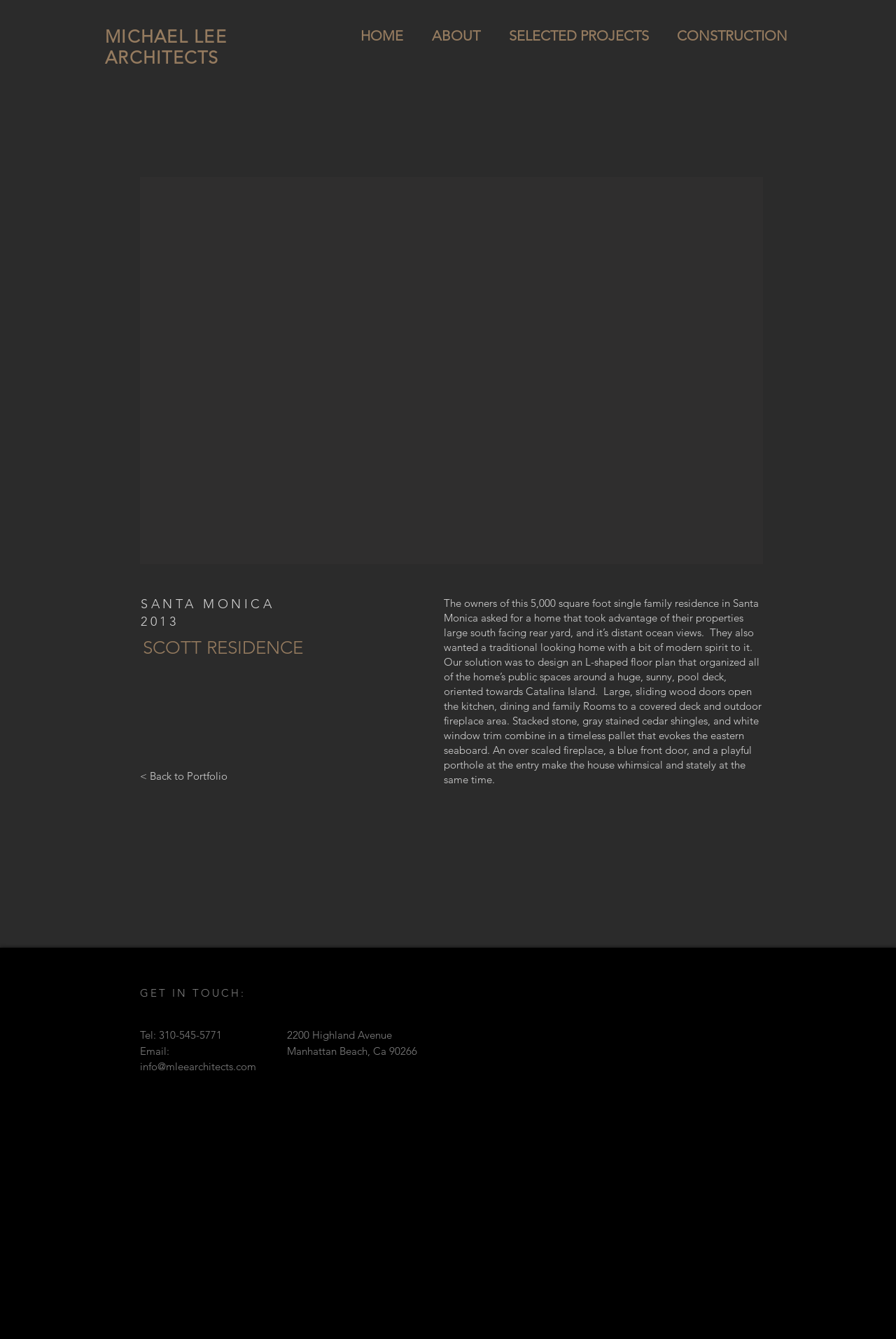Please answer the following question using a single word or phrase: 
What is the type of project shown in the slideshow gallery?

Residence